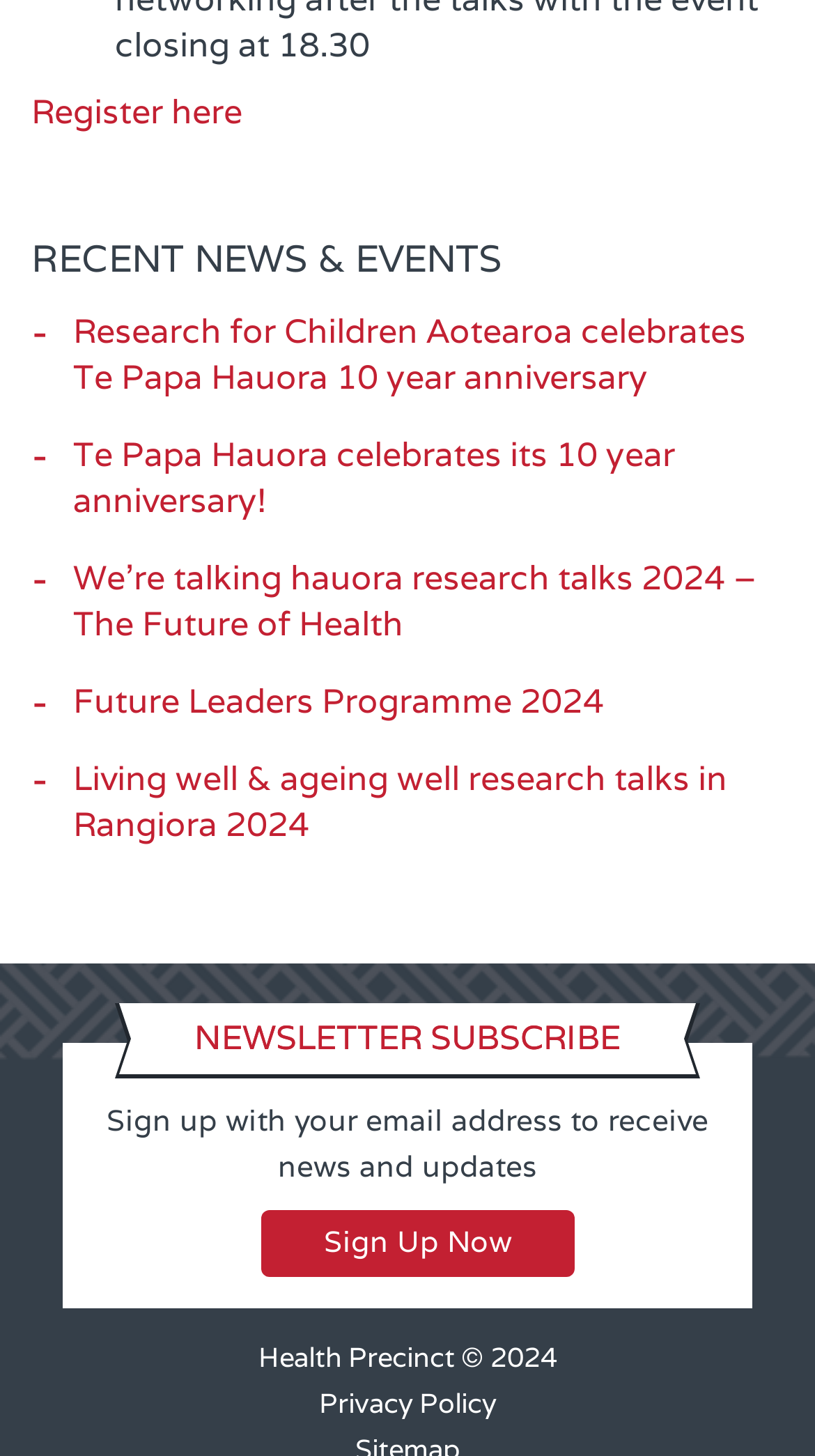Please find the bounding box coordinates of the clickable region needed to complete the following instruction: "Register for an account". The bounding box coordinates must consist of four float numbers between 0 and 1, i.e., [left, top, right, bottom].

[0.038, 0.062, 0.297, 0.092]